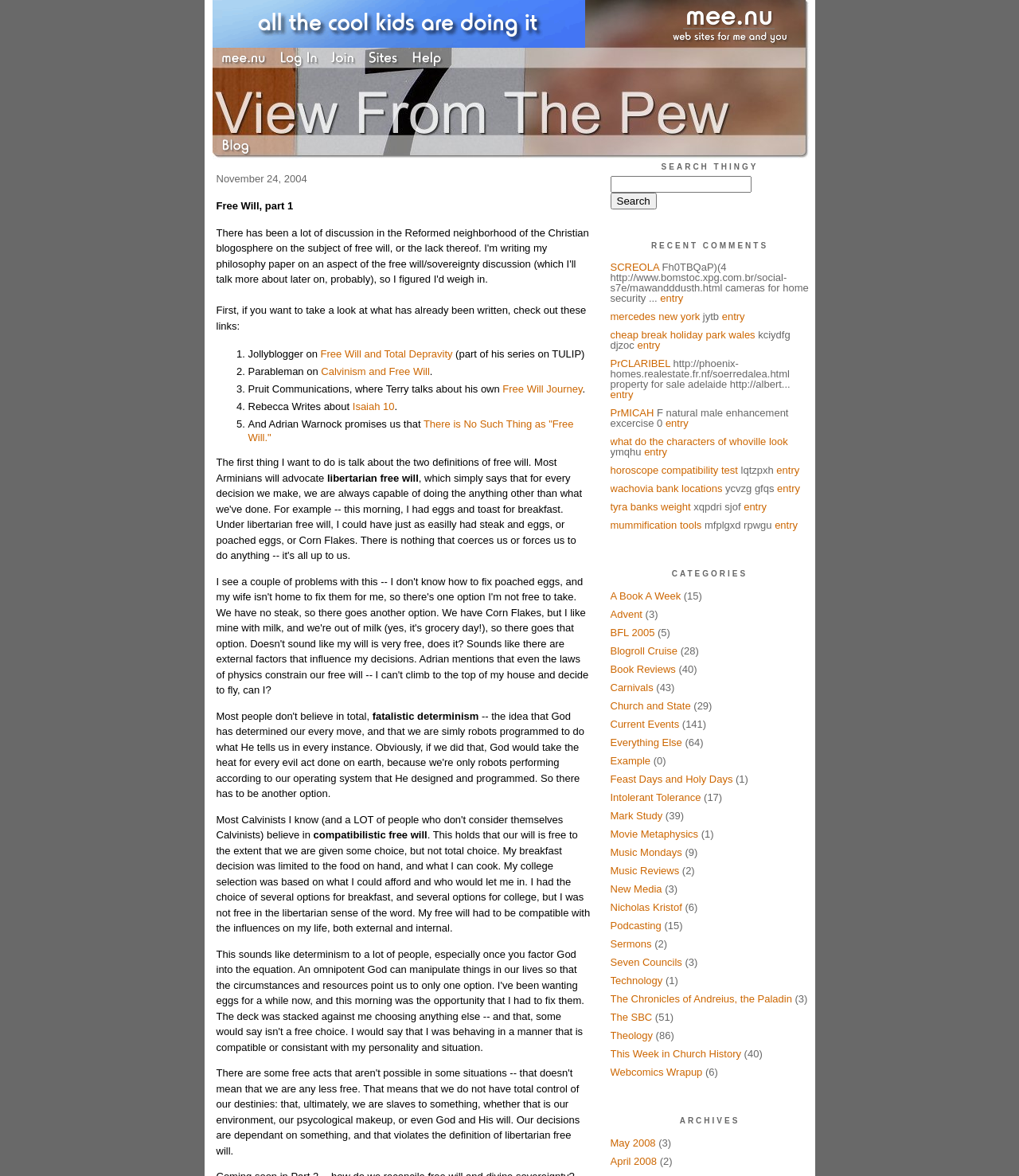Locate the bounding box coordinates of the area where you should click to accomplish the instruction: "Click on the 'Log In' link".

[0.273, 0.048, 0.321, 0.06]